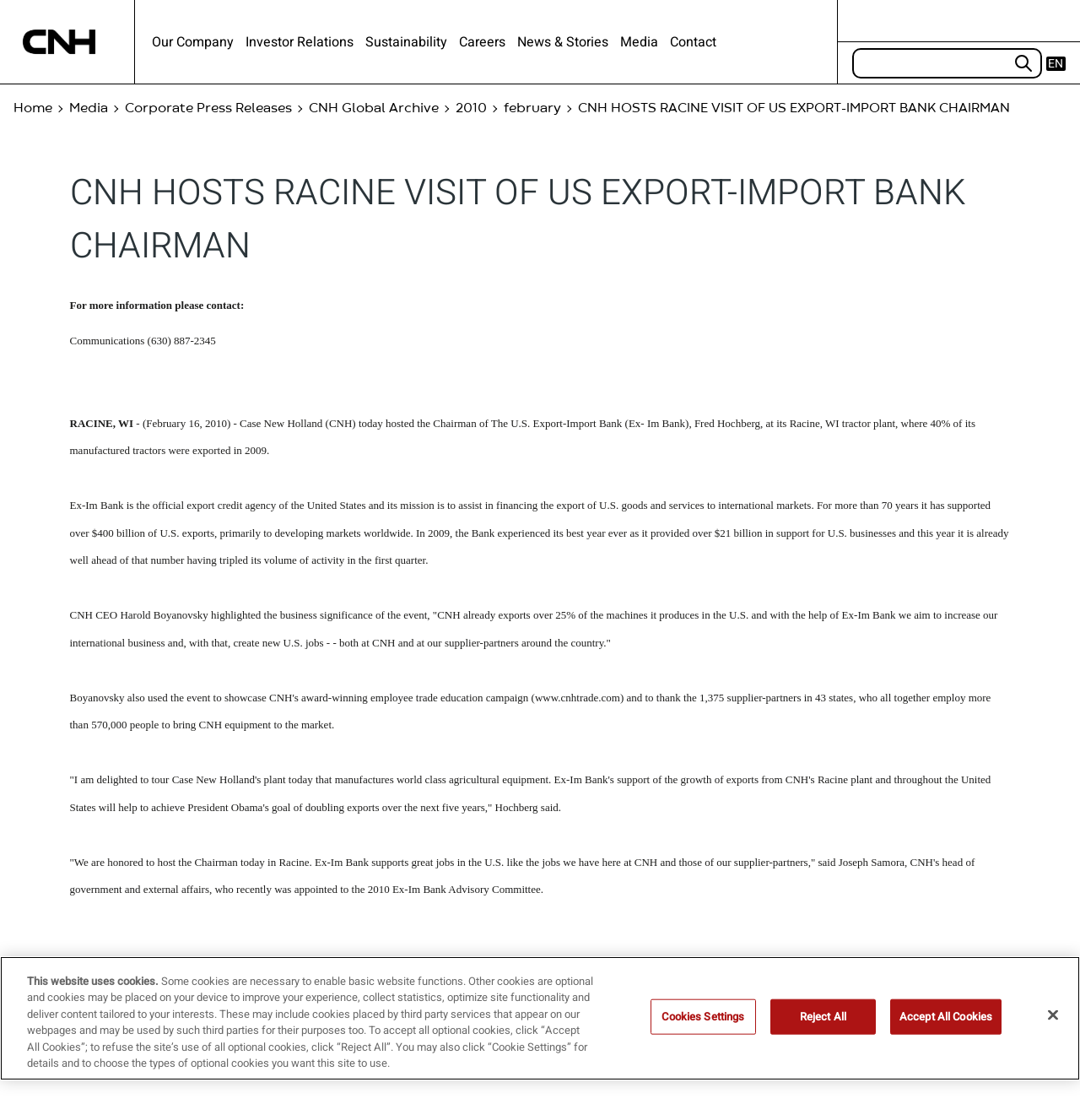Write an extensive caption that covers every aspect of the webpage.

The webpage is about CNH hosting a visit from the US Export-Import Bank Chairman at its Racine, Wisconsin tractor plant. At the top of the page, there is a navigation menu with links to various sections of the website, including "Our Company", "Investor Relations", "Sustainability", "Careers", "News & Stories", and "Media". 

Below the navigation menu, there is a search bar with a textbox and an image of a magnifying glass. To the right of the search bar, there is a link to switch the language to English.

The main content of the webpage is divided into two sections. The first section has a breadcrumb navigation menu that shows the path from the homepage to the current page. Below the breadcrumb menu, there is a heading that reads "CNH Hosts Racine Visit of US Export-Import Bank Chairman". 

The second section contains several paragraphs of text that describe the event, including quotes from CNH CEO Harold Boyanovsky and Ex-Im Bank Chairman Fred Hochberg. The text also provides information about Ex-Im Bank's mission and its support for US exports.

At the bottom of the page, there is a section that provides information about CNH Global N.V., including its business activities and its relationship with Fiat S.p.A. There is also a link to the CNH website.

Finally, there is a cookie banner at the bottom of the page that informs users about the website's use of cookies and provides options to accept or reject cookies.